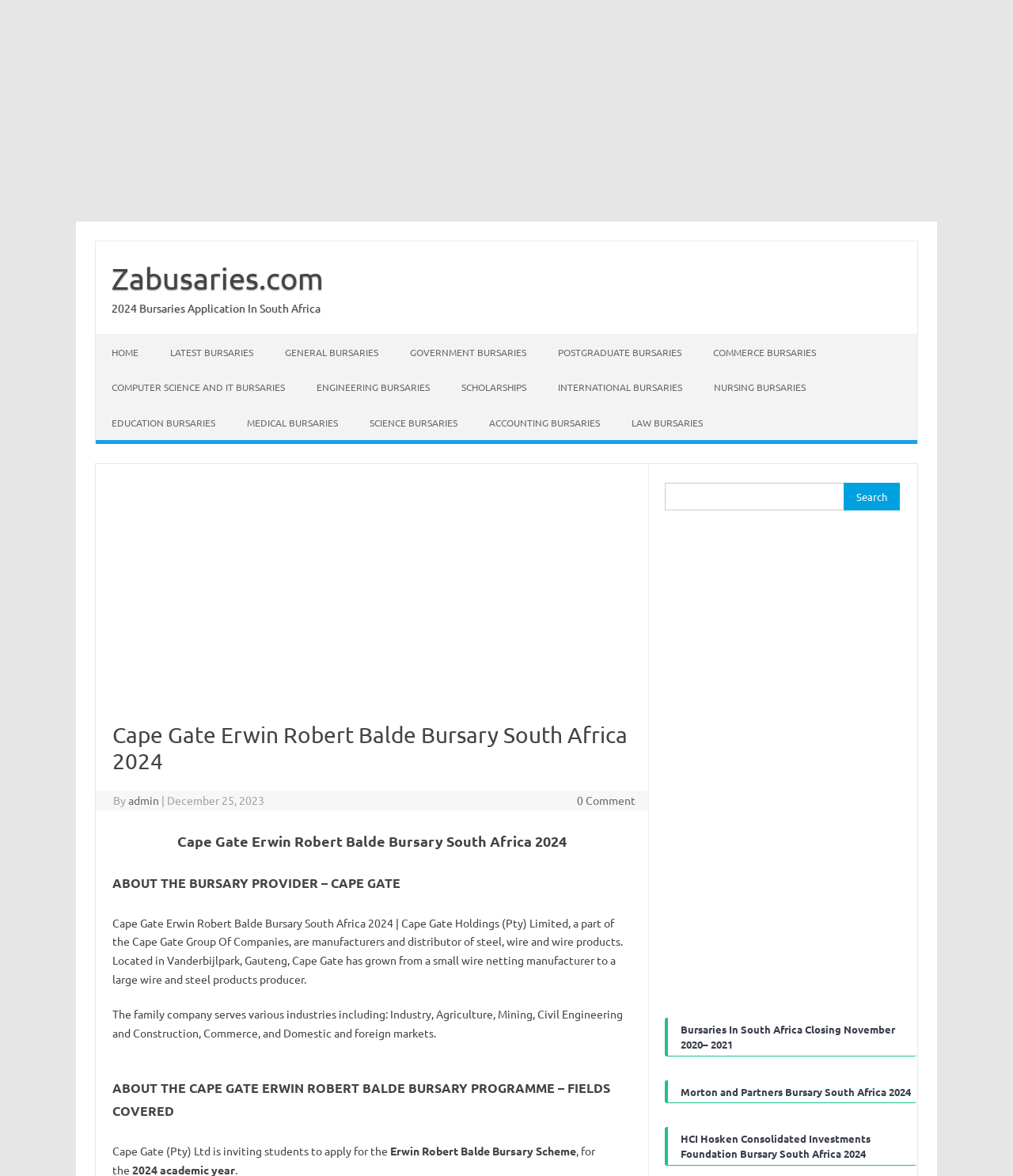Identify the bounding box for the UI element described as: "parent_node: Search for: value="Search"". Ensure the coordinates are four float numbers between 0 and 1, formatted as [left, top, right, bottom].

[0.833, 0.41, 0.889, 0.434]